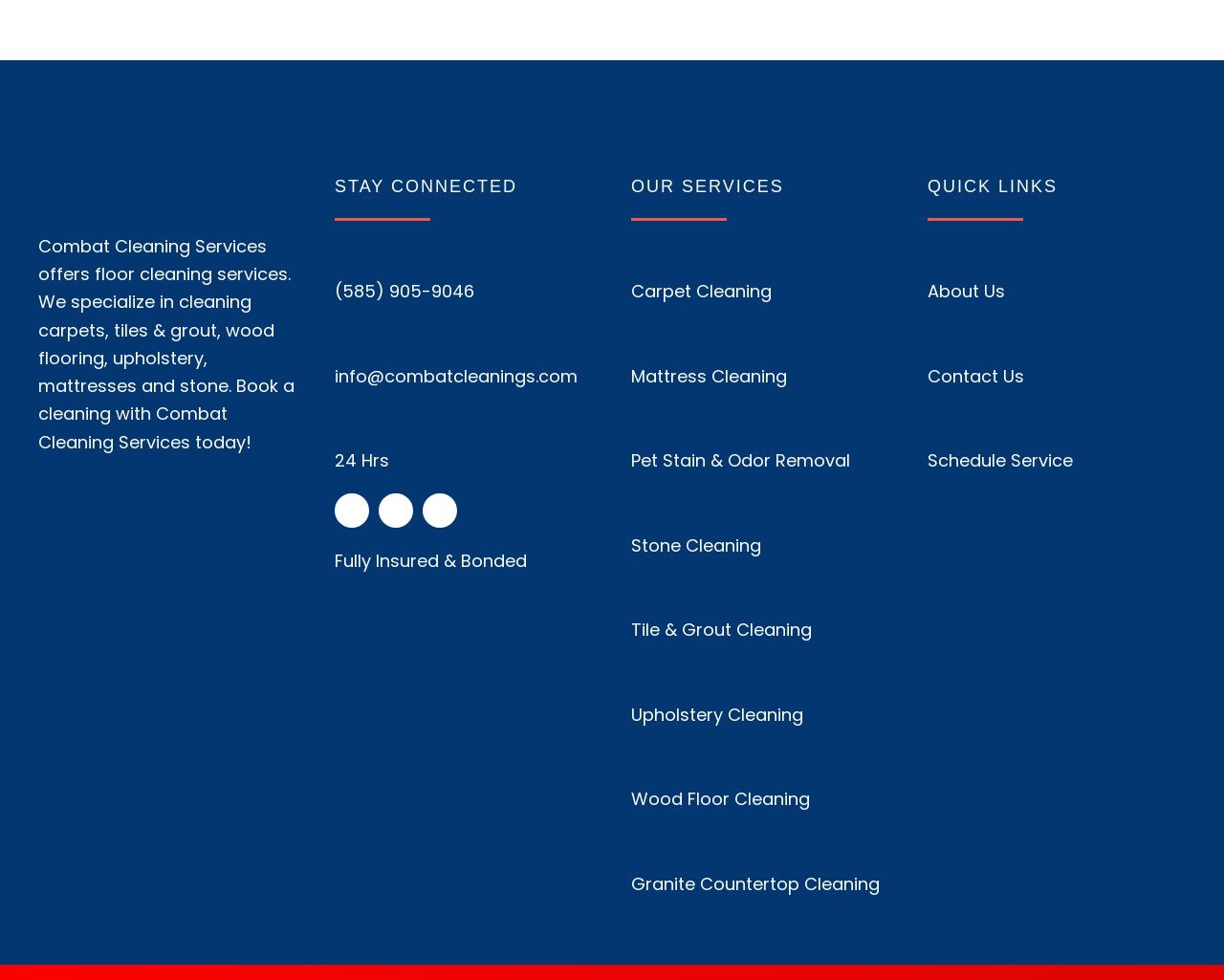Identify the bounding box coordinates for the UI element described by the following text: "Wood Floor Cleaning". Provide the coordinates as four float numbers between 0 and 1, in the format [left, top, right, bottom].

[0.516, 0.763, 0.727, 0.83]